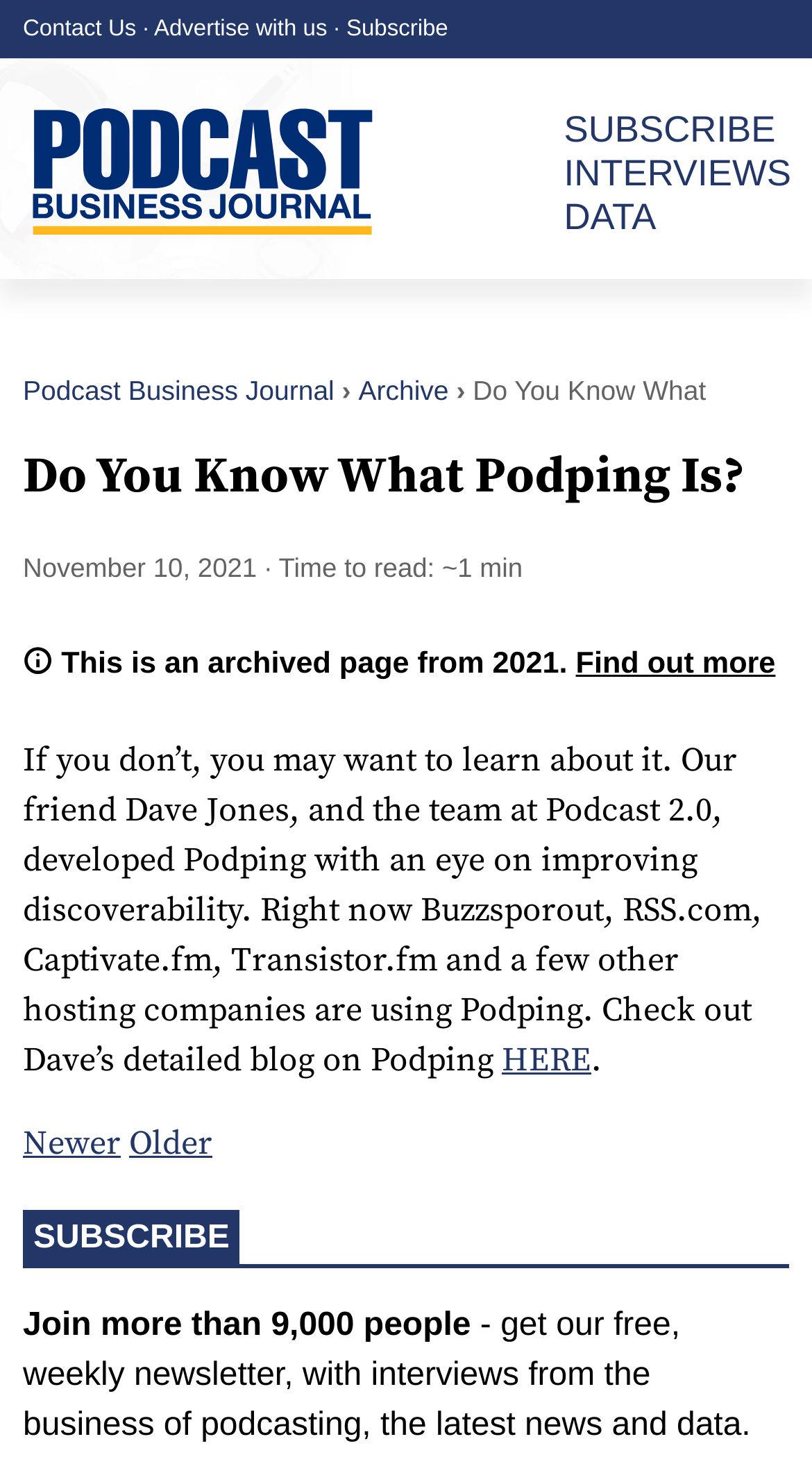How many minutes does it take to read the article?
From the screenshot, provide a brief answer in one word or phrase.

1